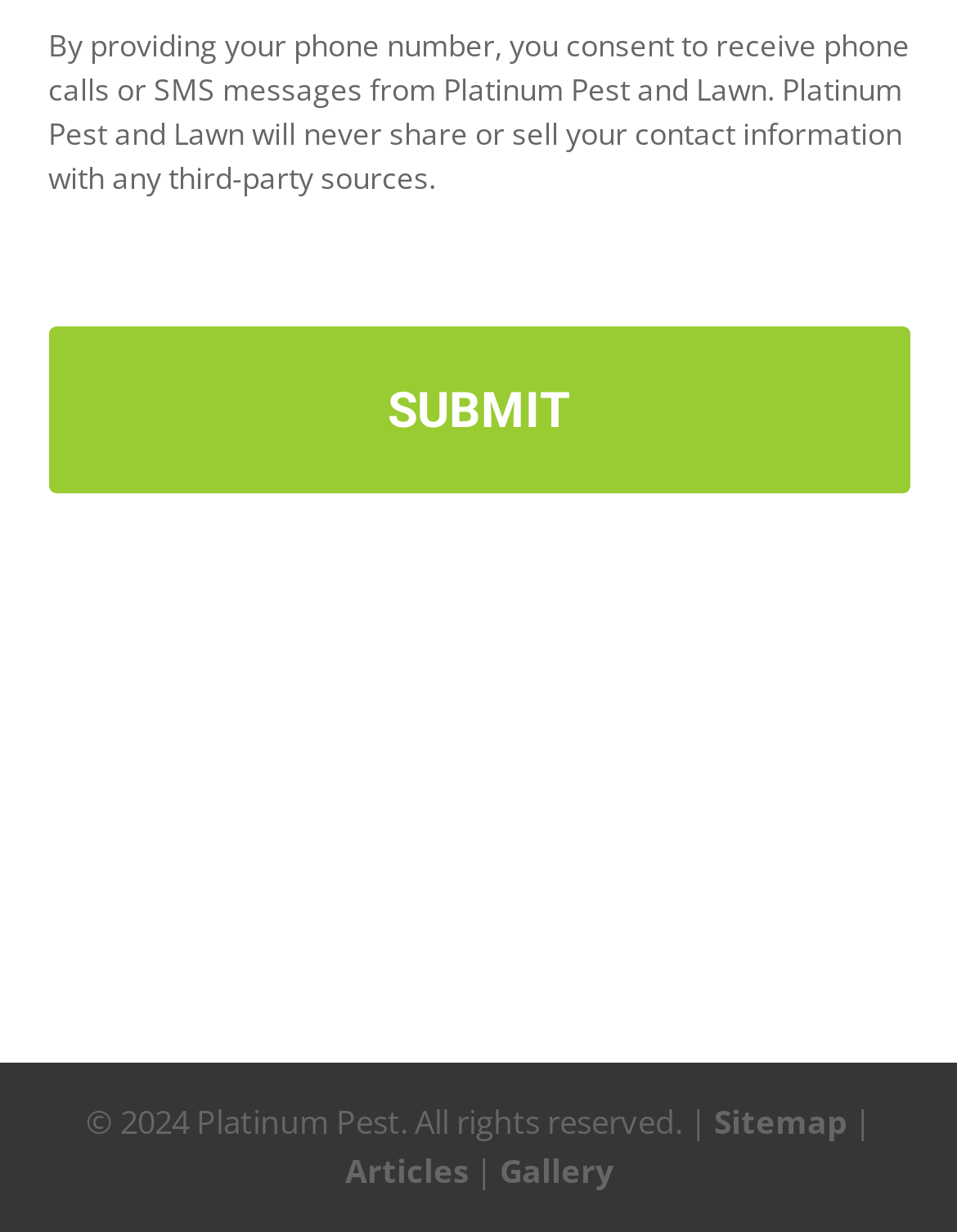What is the text on the button element?
Could you answer the question in a detailed manner, providing as much information as possible?

The button element has a child StaticText element with the text 'SUBMIT', indicating the text displayed on the button.